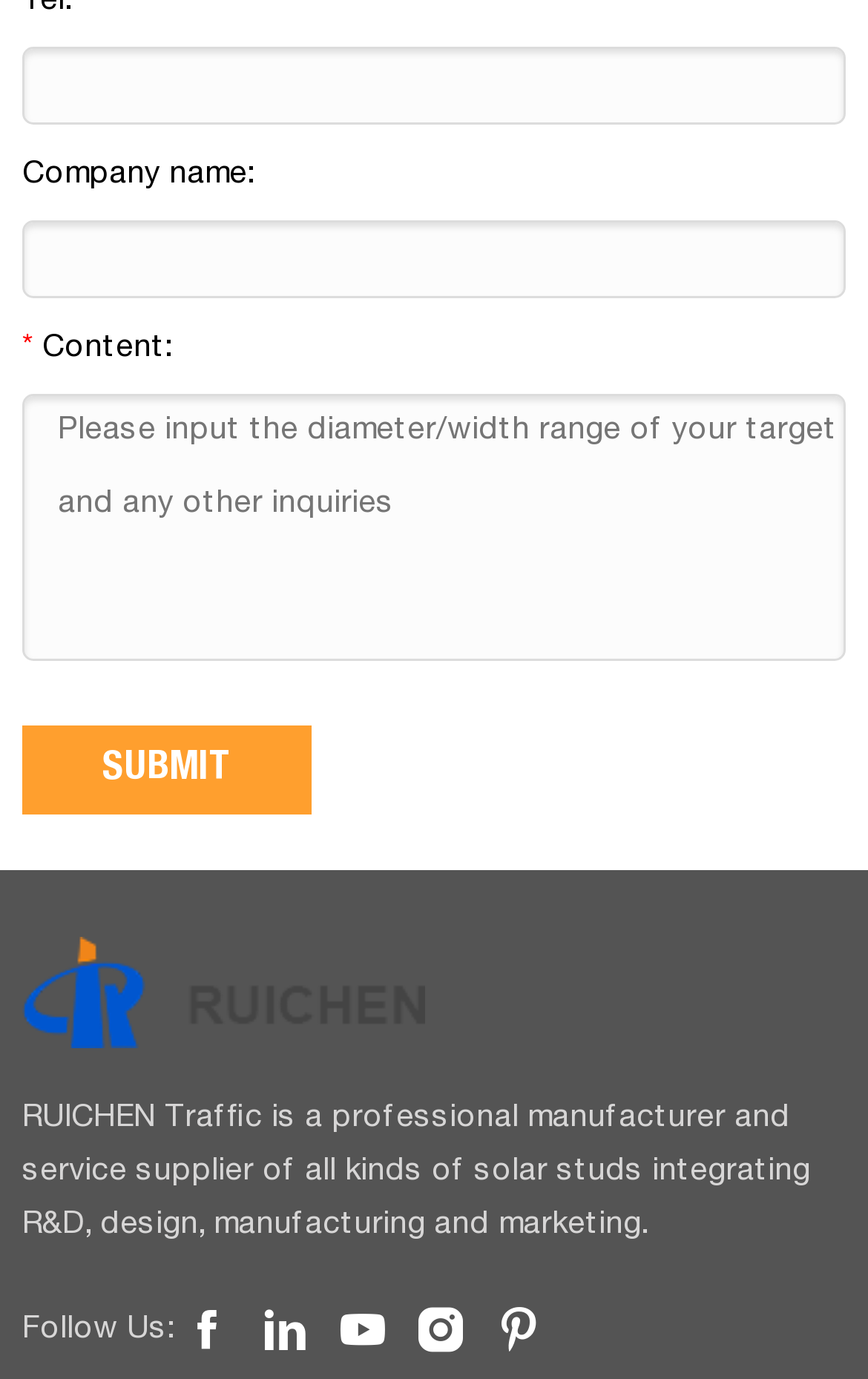Specify the bounding box coordinates for the region that must be clicked to perform the given instruction: "submit".

[0.026, 0.527, 0.359, 0.591]